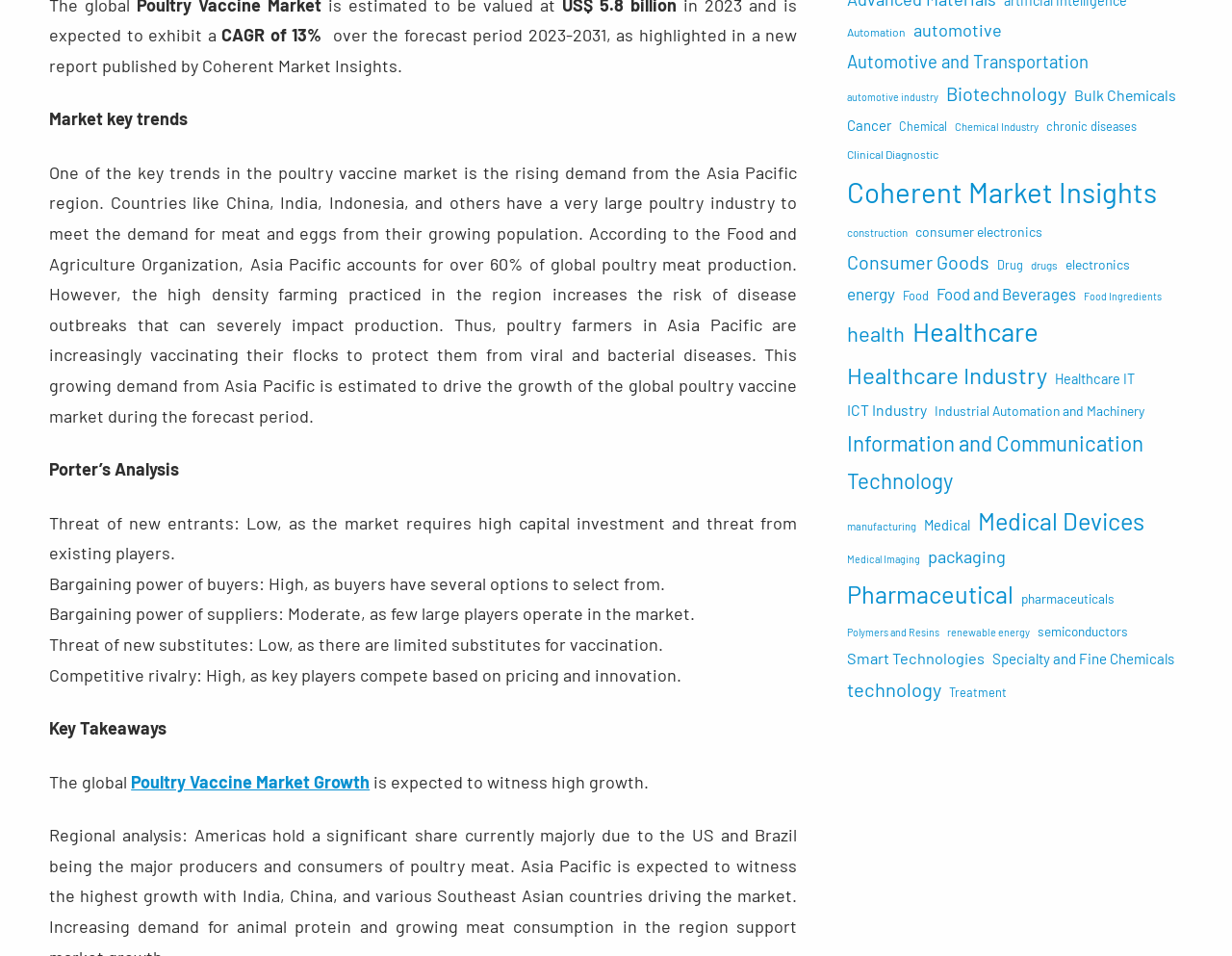Find and indicate the bounding box coordinates of the region you should select to follow the given instruction: "Discover Pharmaceutical market insights".

[0.687, 0.599, 0.822, 0.644]